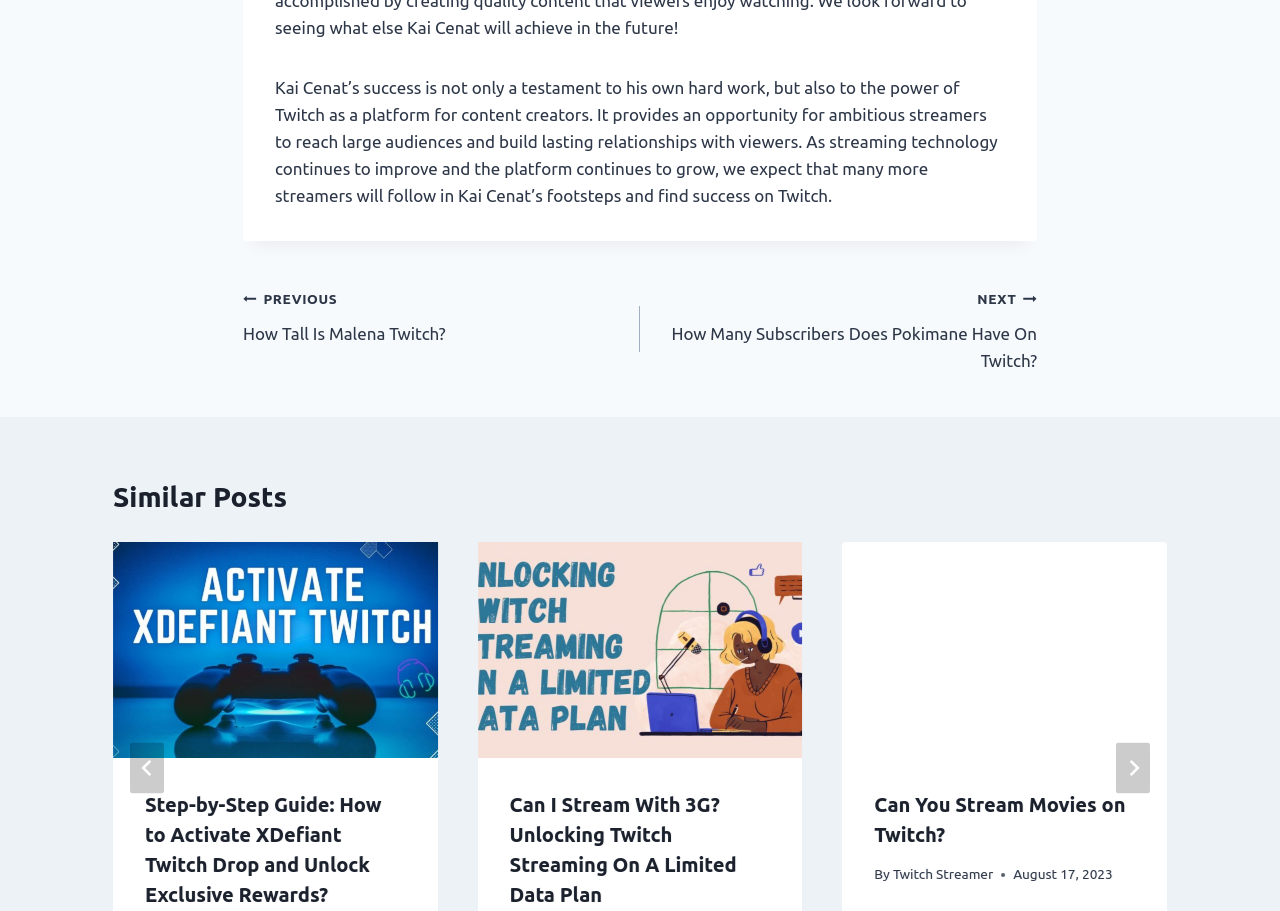Please analyze the image and provide a thorough answer to the question:
What is the title of the first similar post?

The title of the first similar post can be determined by reading the link text under the 'Similar Posts' heading. The first link has the title 'Step-by-Step Guide: How to Activate XDefiant Twitch Drop and Unlock Exclusive Rewards?'.